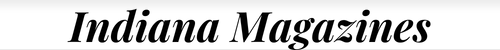What does the typography of the logo convey?
Refer to the image and provide a one-word or short phrase answer.

Refined touch and professionalism